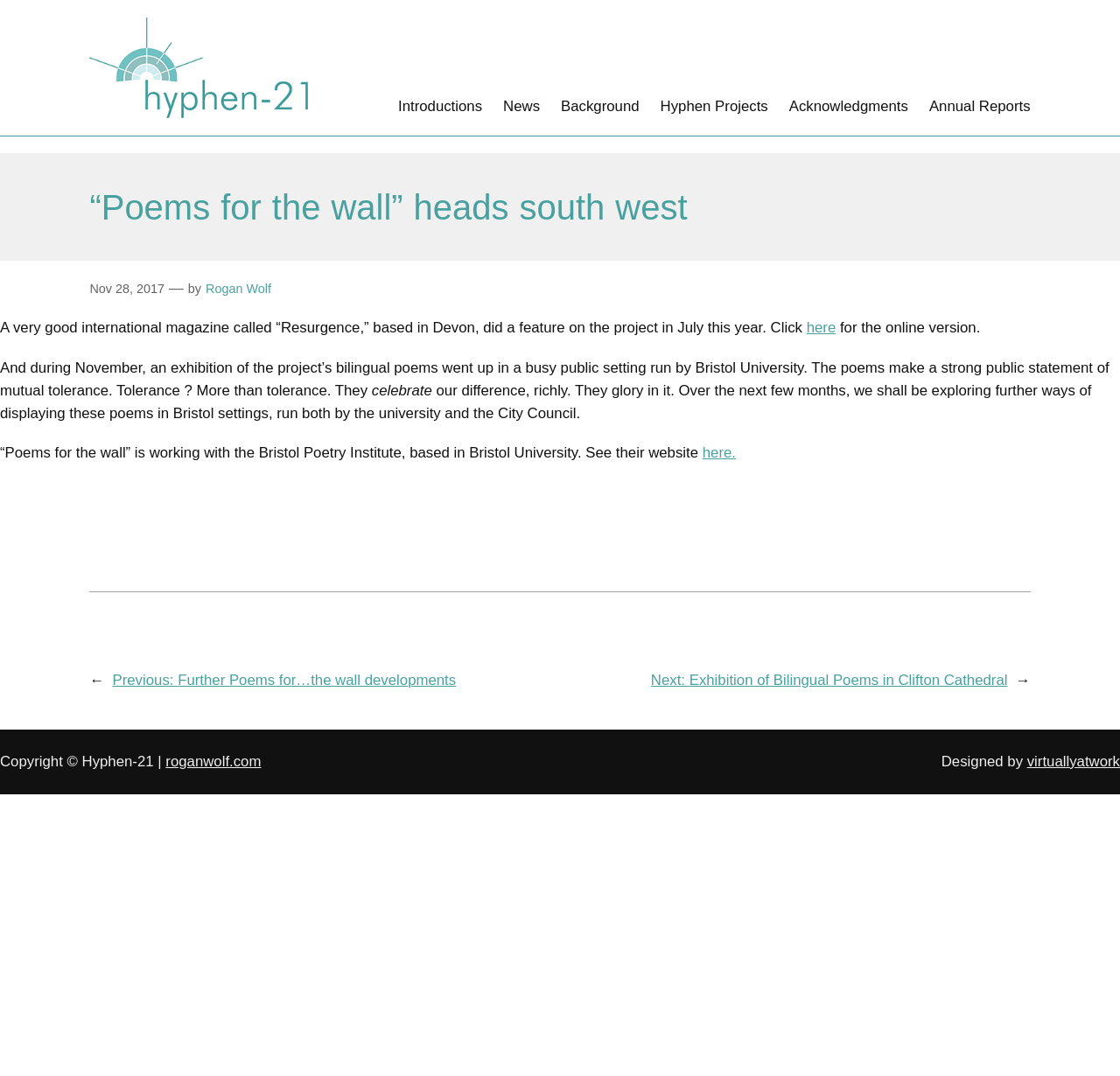What is the name of the magazine that featured the project?
Analyze the image and deliver a detailed answer to the question.

The magazine's name can be found in the text element 'A very good international magazine called “Resurgence,” based in Devon, did a feature on the project in July this year.' which is located near the top of the webpage.